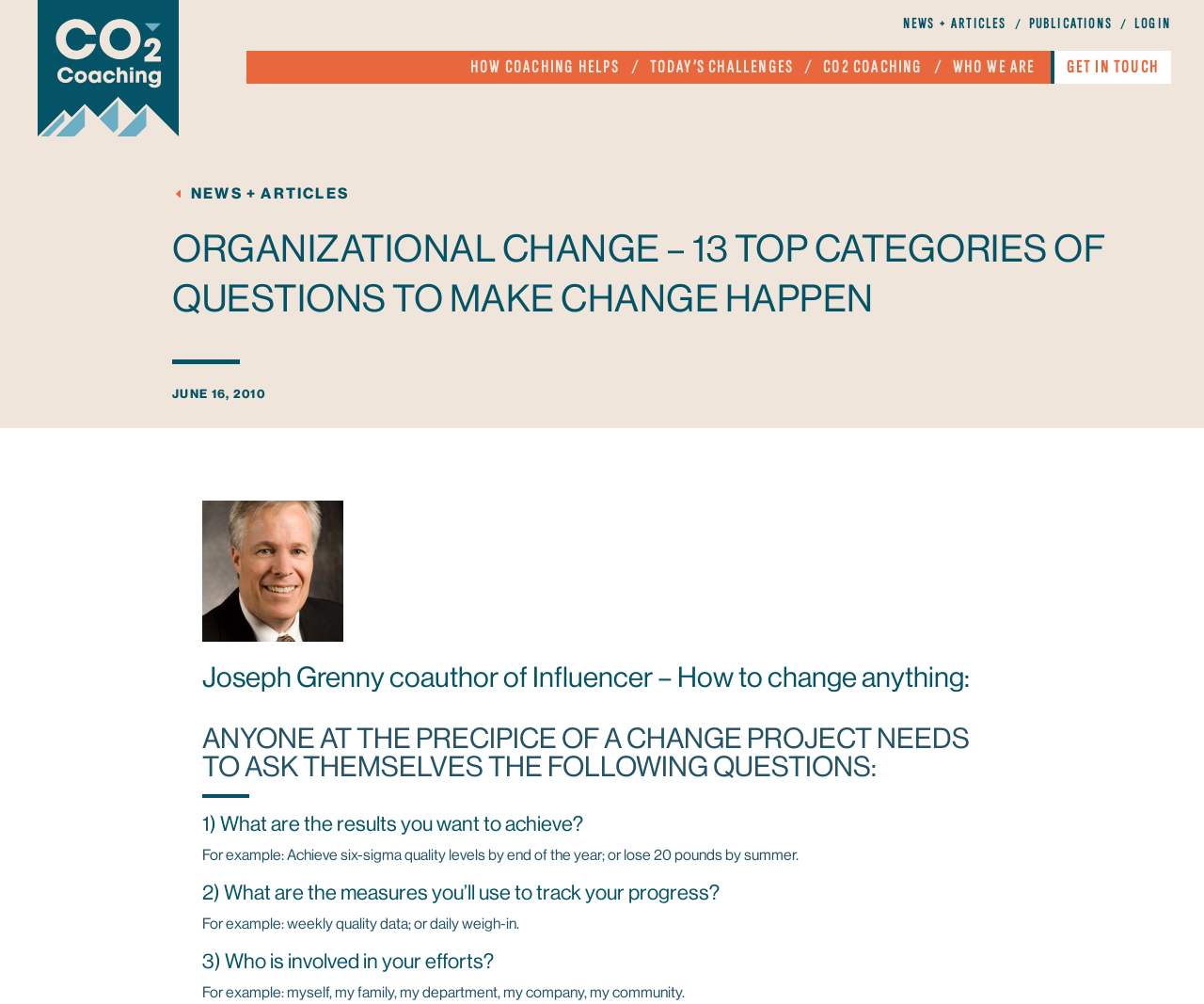Please provide the bounding box coordinates in the format (top-left x, top-left y, bottom-right x, bottom-right y). Remember, all values are floating point numbers between 0 and 1. What is the bounding box coordinate of the region described as: Who We Are

[0.791, 0.061, 0.86, 0.082]